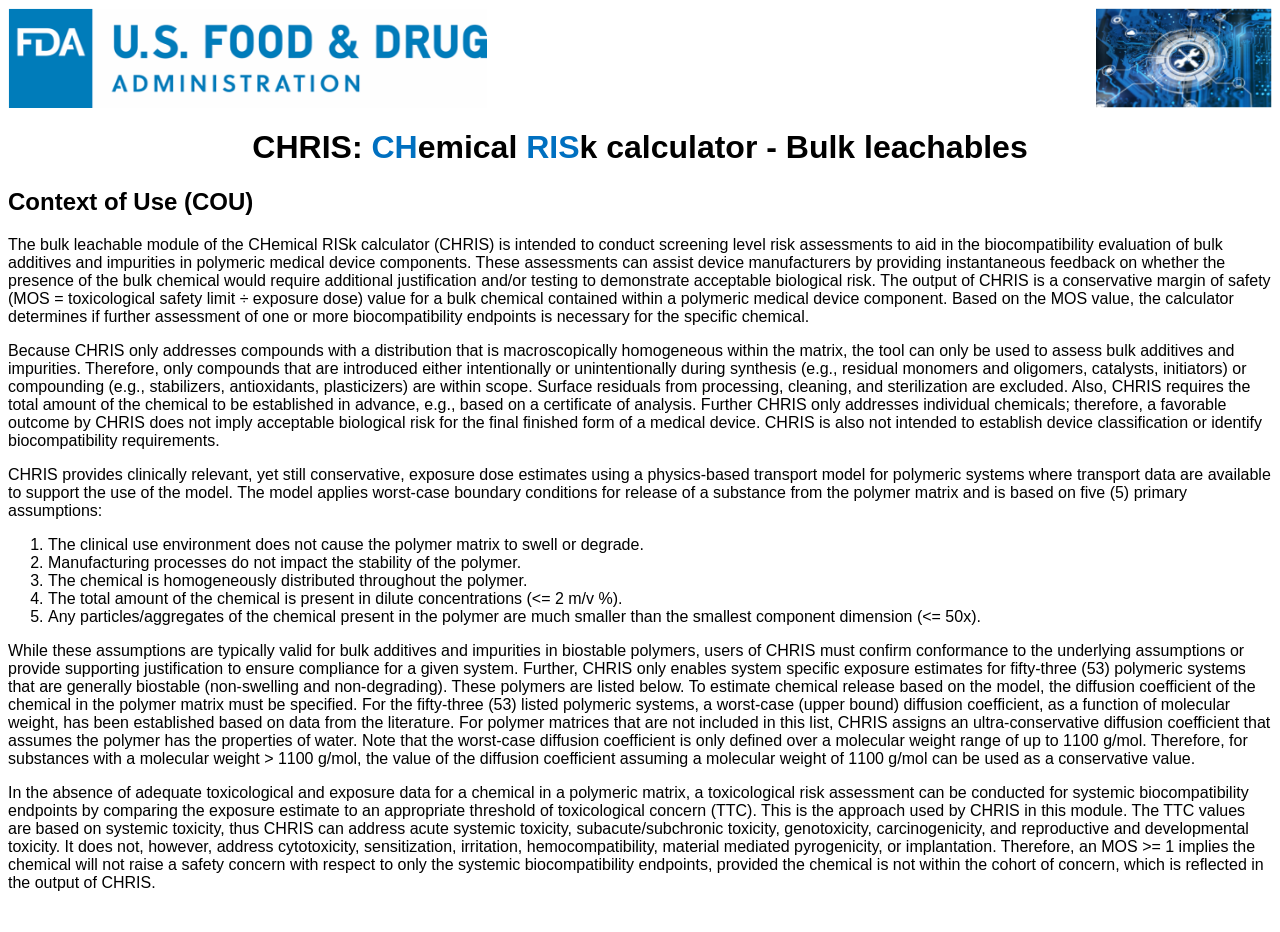Determine which piece of text is the heading of the webpage and provide it.

CHRIS: CHemical RISk calculator - Bulk leachables